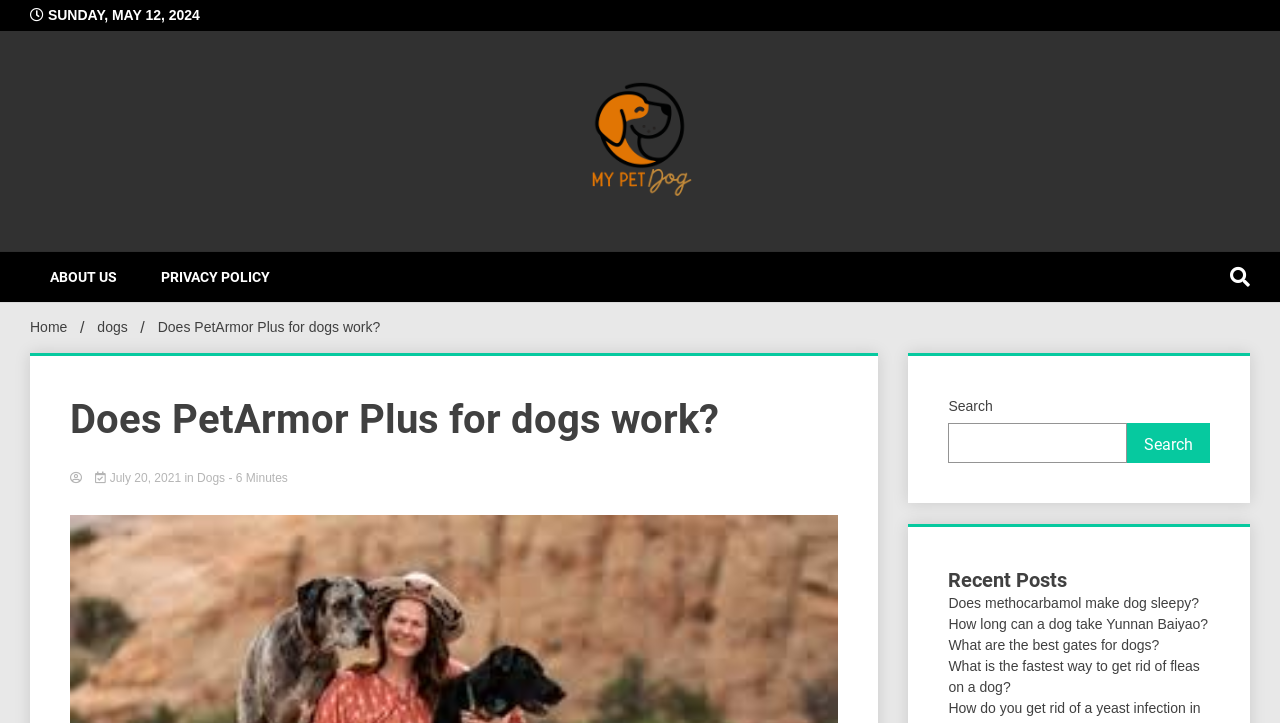Please determine the bounding box coordinates of the element's region to click for the following instruction: "Read the article about PetArmor Plus".

[0.055, 0.548, 0.655, 0.614]